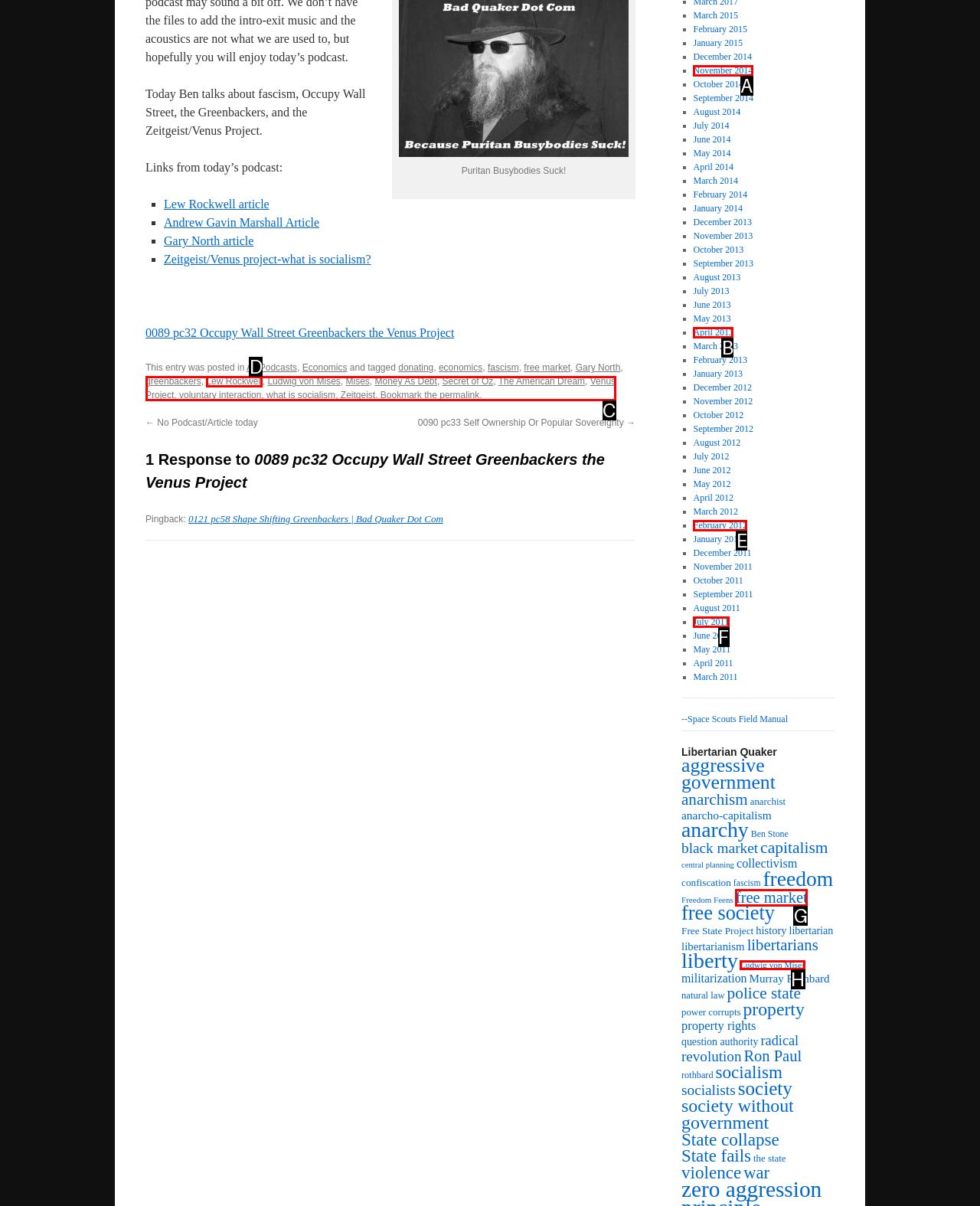Identify the UI element that corresponds to this description: Ludwig von Mises
Respond with the letter of the correct option.

H